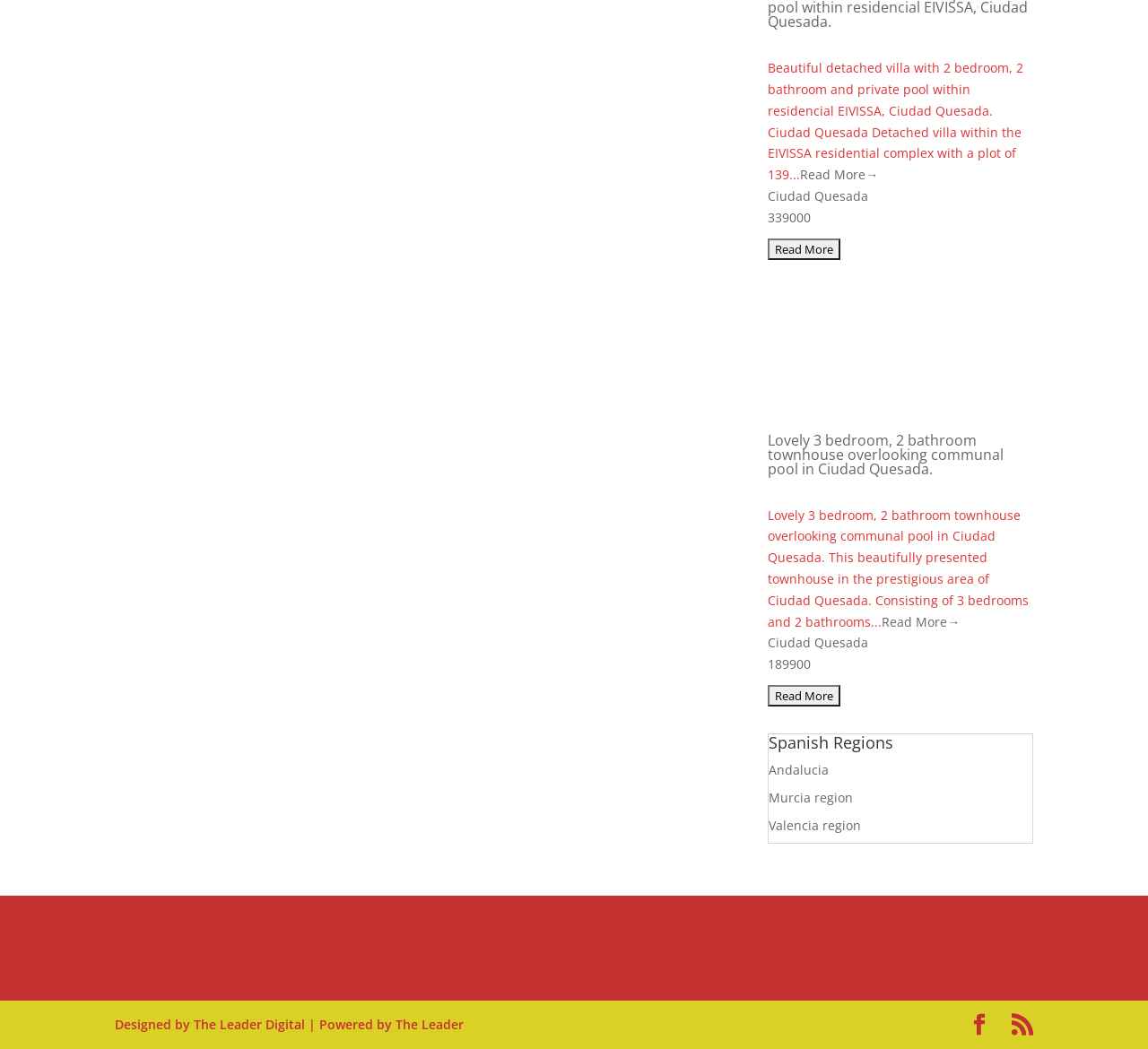Given the element description RSS, specify the bounding box coordinates of the corresponding UI element in the format (top-left x, top-left y, bottom-right x, bottom-right y). All values must be between 0 and 1.

[0.881, 0.967, 0.9, 0.988]